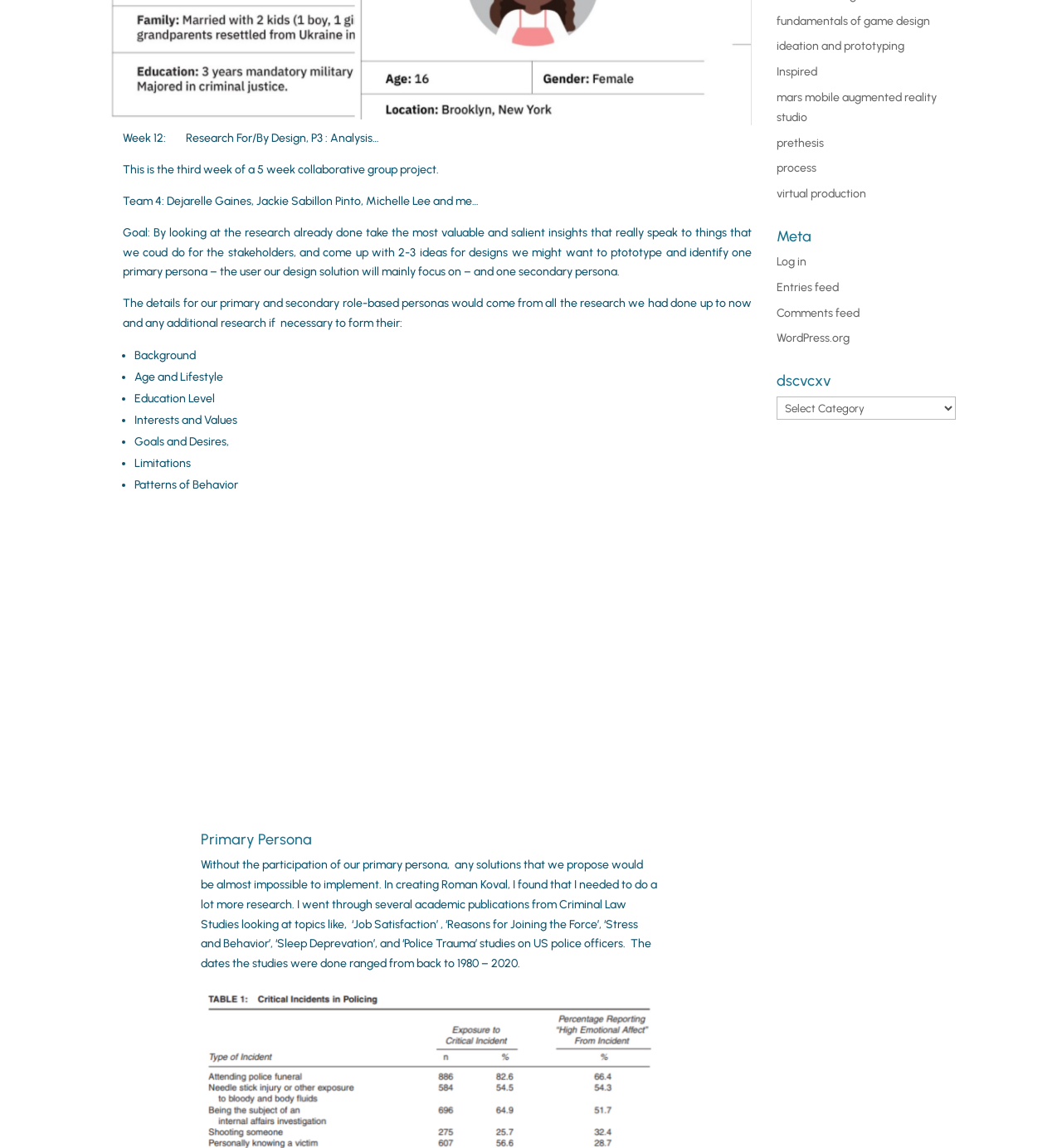Find the bounding box coordinates for the HTML element described in this sentence: "prethesis". Provide the coordinates as four float numbers between 0 and 1, in the format [left, top, right, bottom].

[0.731, 0.118, 0.776, 0.13]